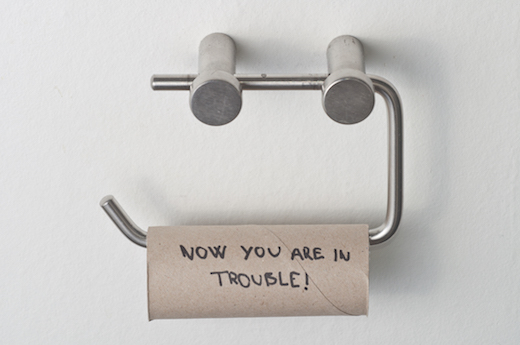Provide a thorough and detailed caption for the image.

The image humorously depicts an empty toilet paper holder, featuring a cardboard tube with a handwritten note that reads, "NOW YOU ARE IN TROUBLE!" The sleek metallic design of the holder contrasts with the simple, yet comical message on the tube, highlighting a common bathroom dilemma. This playful visual serves as a reminder of the frustrations that can arise when one finds themselves without toilet paper, emphasizing the importance of maintaining stocked supplies in both personal and commercial restrooms. It is particularly relevant in discussions about the quality and thoroughness of cleaning companies, as unstocked bathrooms can reflect poor management and lack of attention to detail.